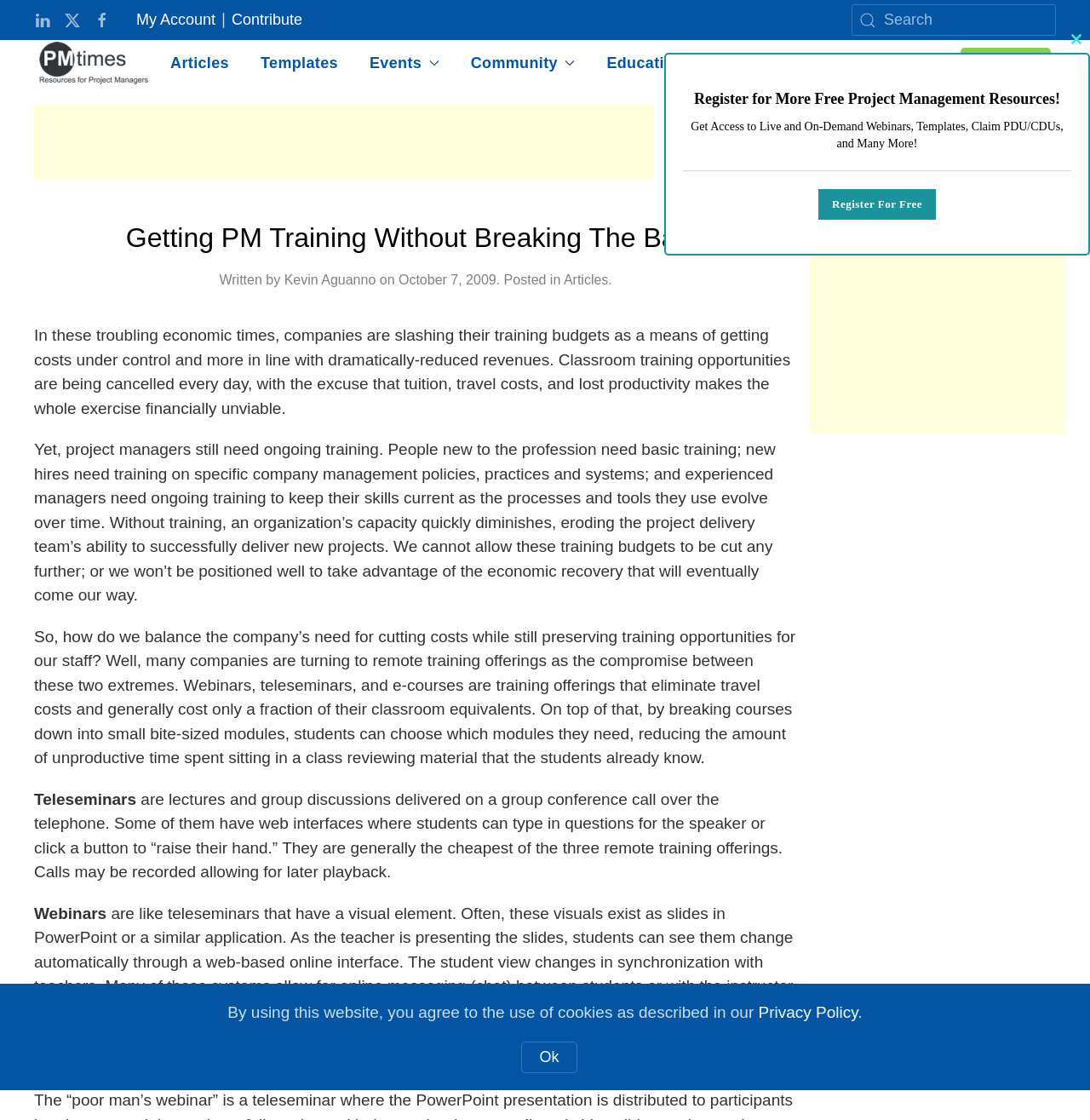What is the date of the article?
Using the image as a reference, answer the question with a short word or phrase.

October 7, 2009